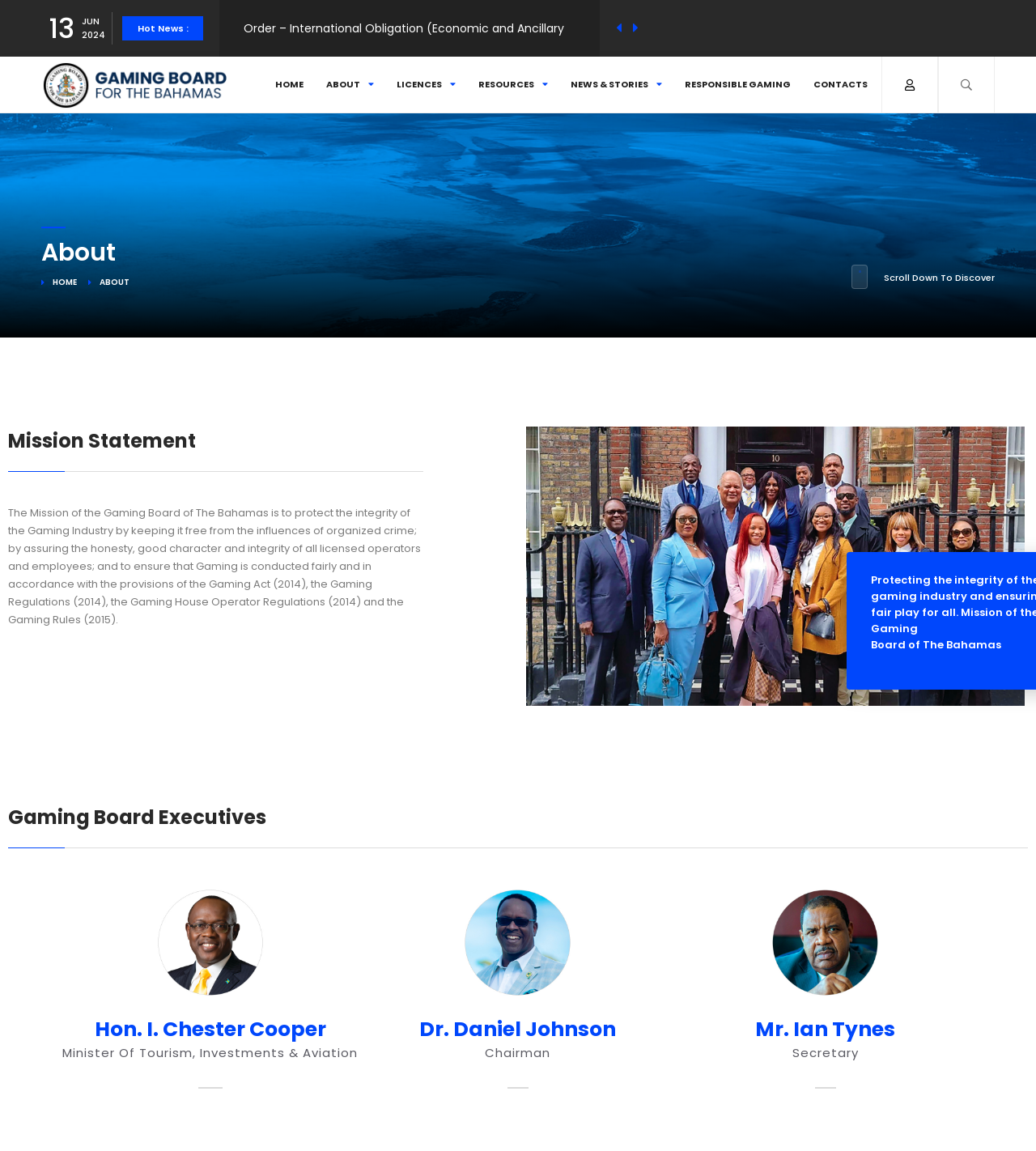Find the bounding box coordinates of the clickable region needed to perform the following instruction: "View the Order – International Obligation (Economic and Ancillary Measures )Act, 2022 – Russian Federation". The coordinates should be provided as four float numbers between 0 and 1, i.e., [left, top, right, bottom].

[0.235, 0.013, 0.545, 0.076]